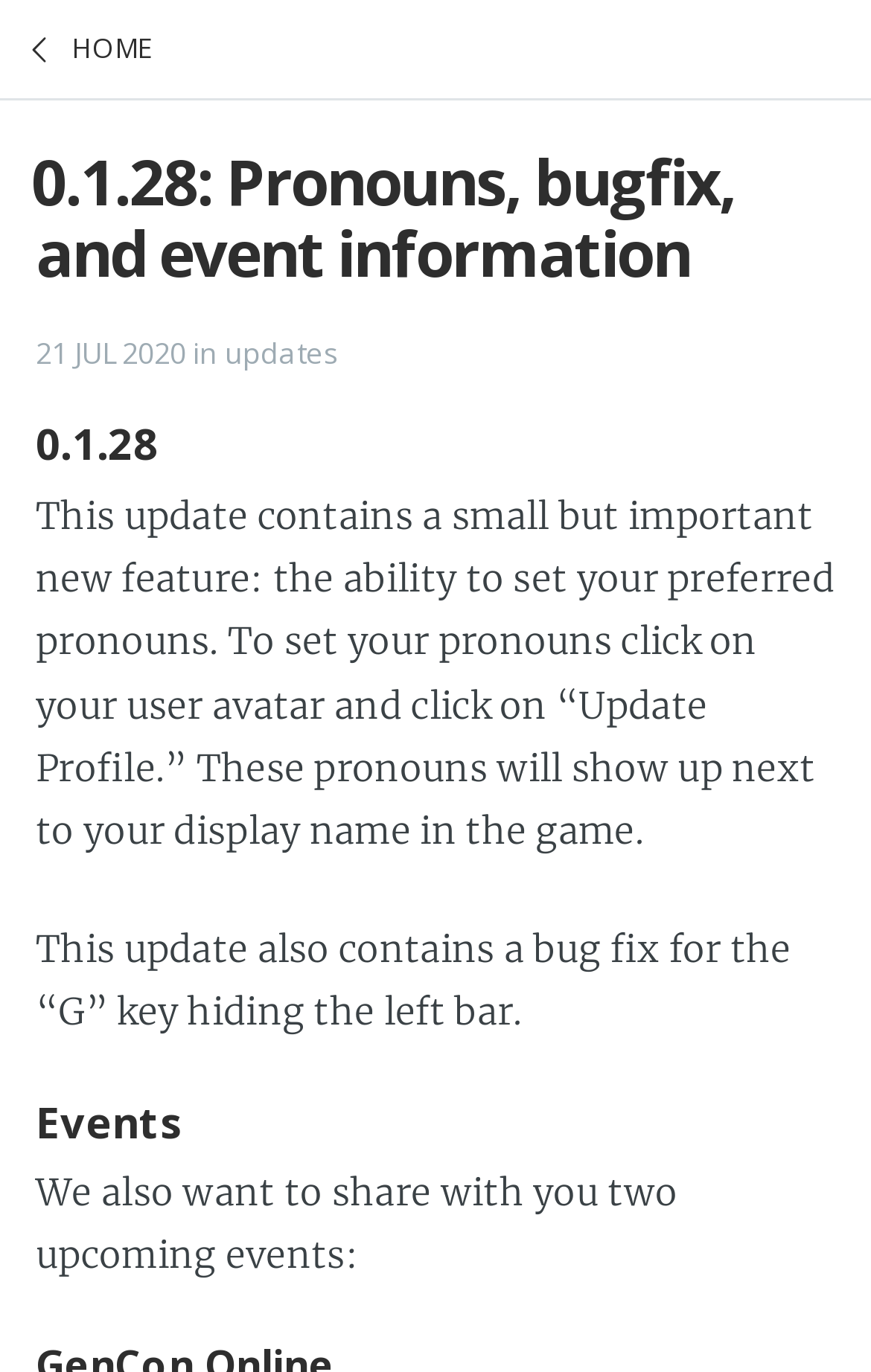What is the latest update version?
Using the information from the image, give a concise answer in one word or a short phrase.

0.1.28